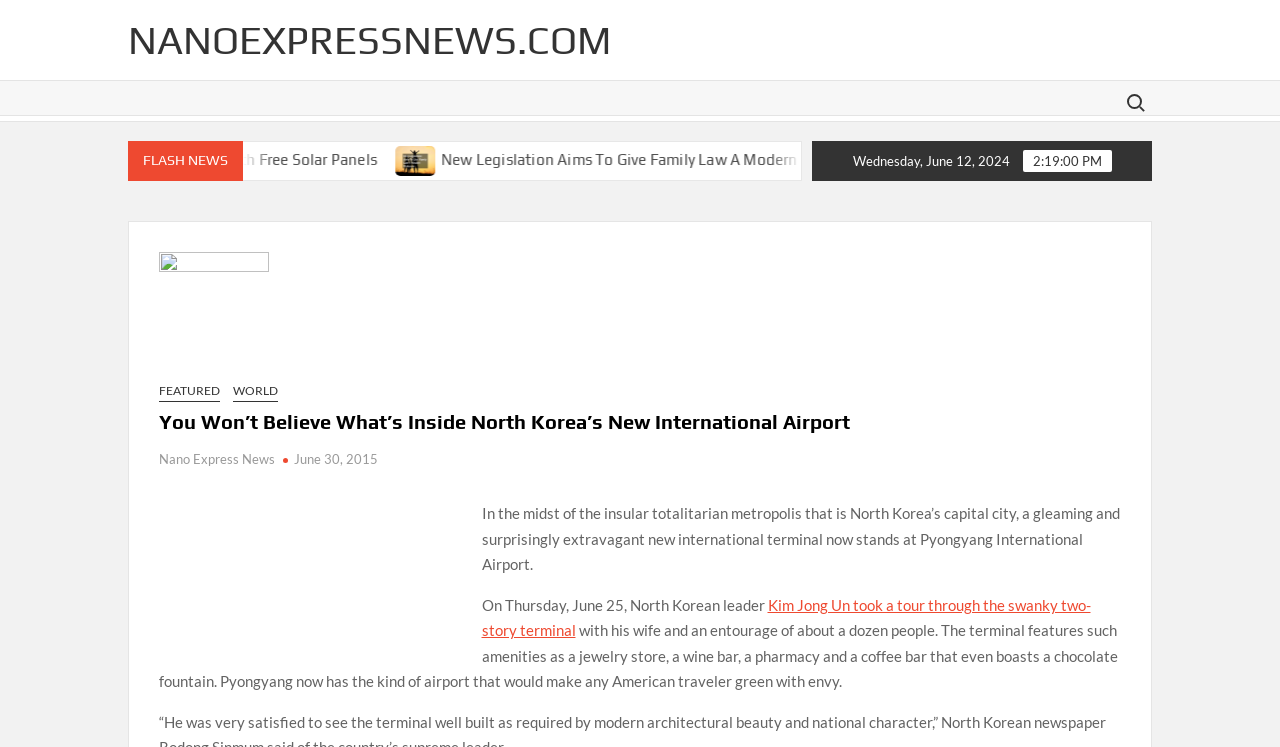Find the bounding box coordinates of the area that needs to be clicked in order to achieve the following instruction: "Search for something". The coordinates should be specified as four float numbers between 0 and 1, i.e., [left, top, right, bottom].

None